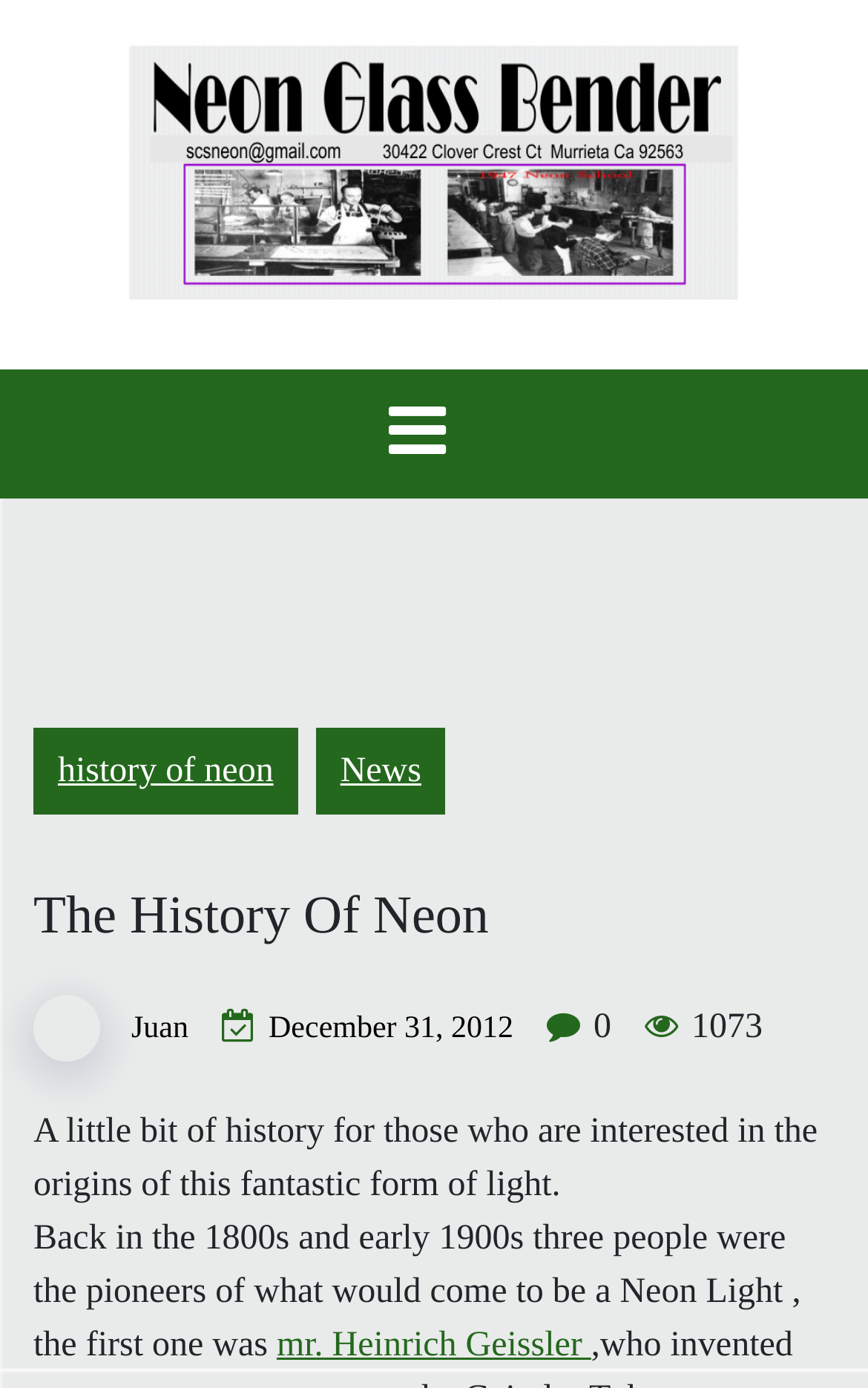Please find the bounding box for the following UI element description. Provide the coordinates in (top-left x, top-left y, bottom-right x, bottom-right y) format, with values between 0 and 1: history of neon

[0.038, 0.525, 0.343, 0.588]